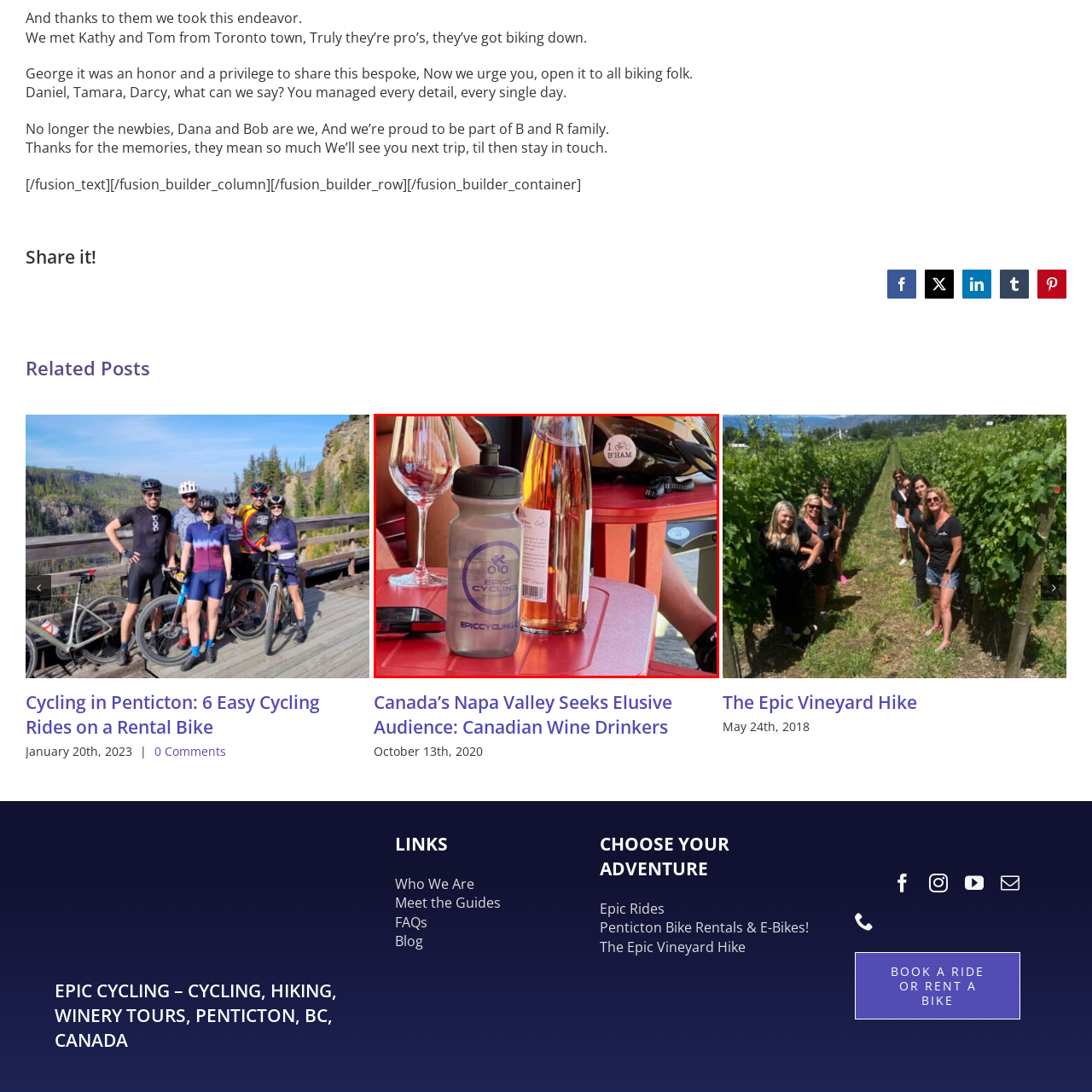What is visible on the helmet in the image?
Examine the visual content inside the red box and reply with a single word or brief phrase that best answers the question.

a bicycling-themed sticker